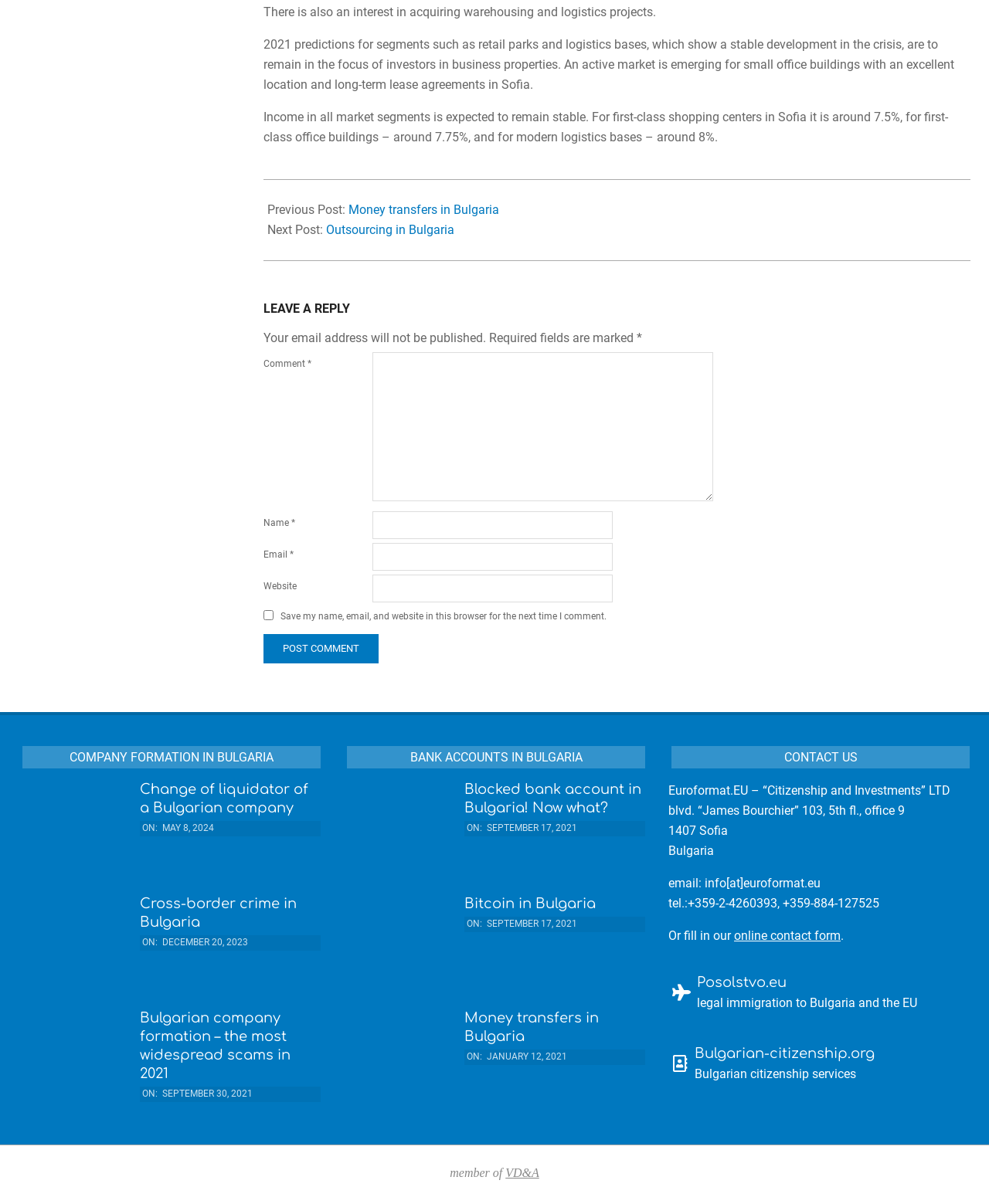Use a single word or phrase to answer the following:
How many links are there in the 'COMPANY FORMATION IN BULGARIA' section?

4